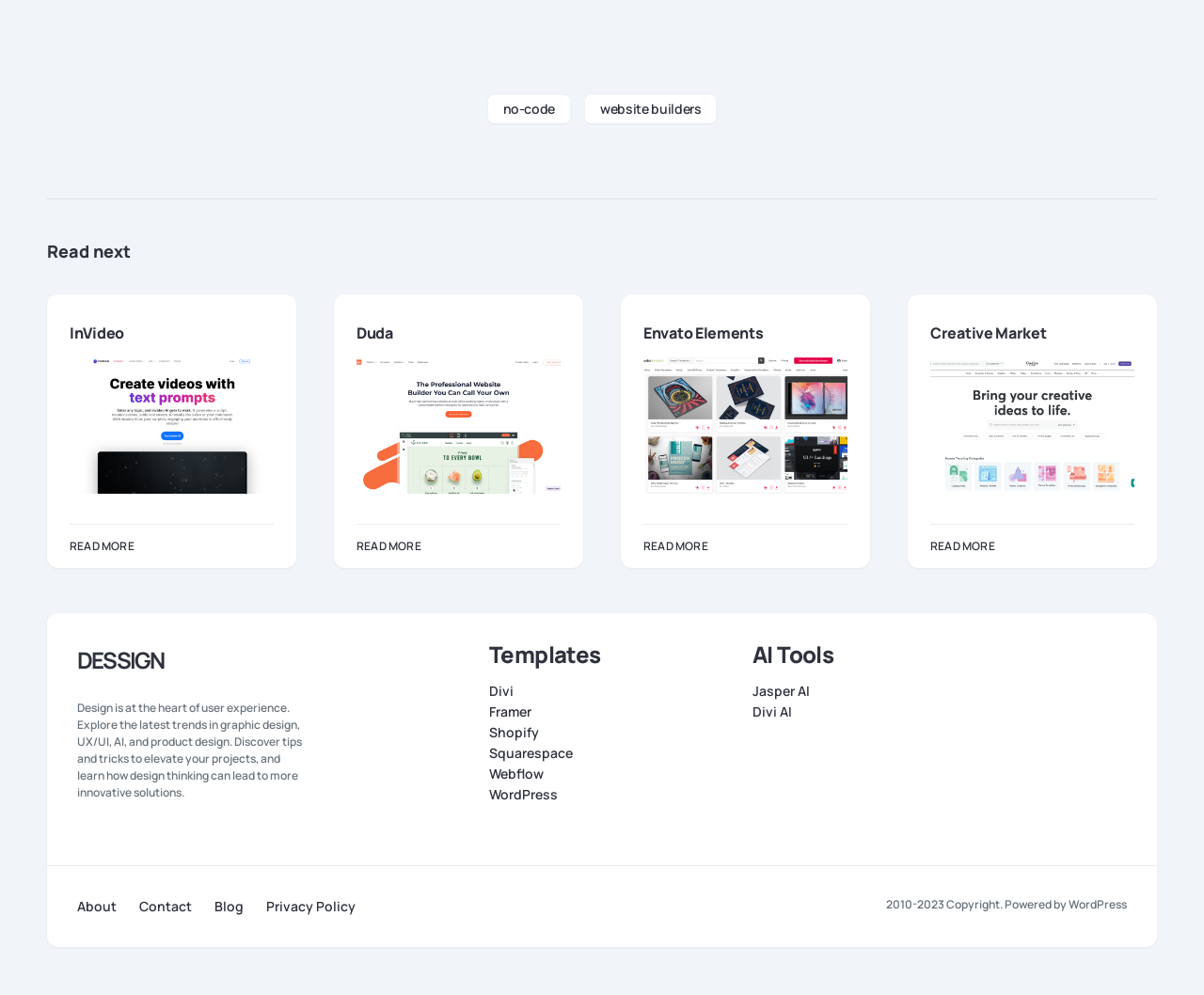Determine the bounding box of the UI element mentioned here: "Webflow". The coordinates must be in the format [left, top, right, bottom] with values ranging from 0 to 1.

[0.406, 0.771, 0.594, 0.784]